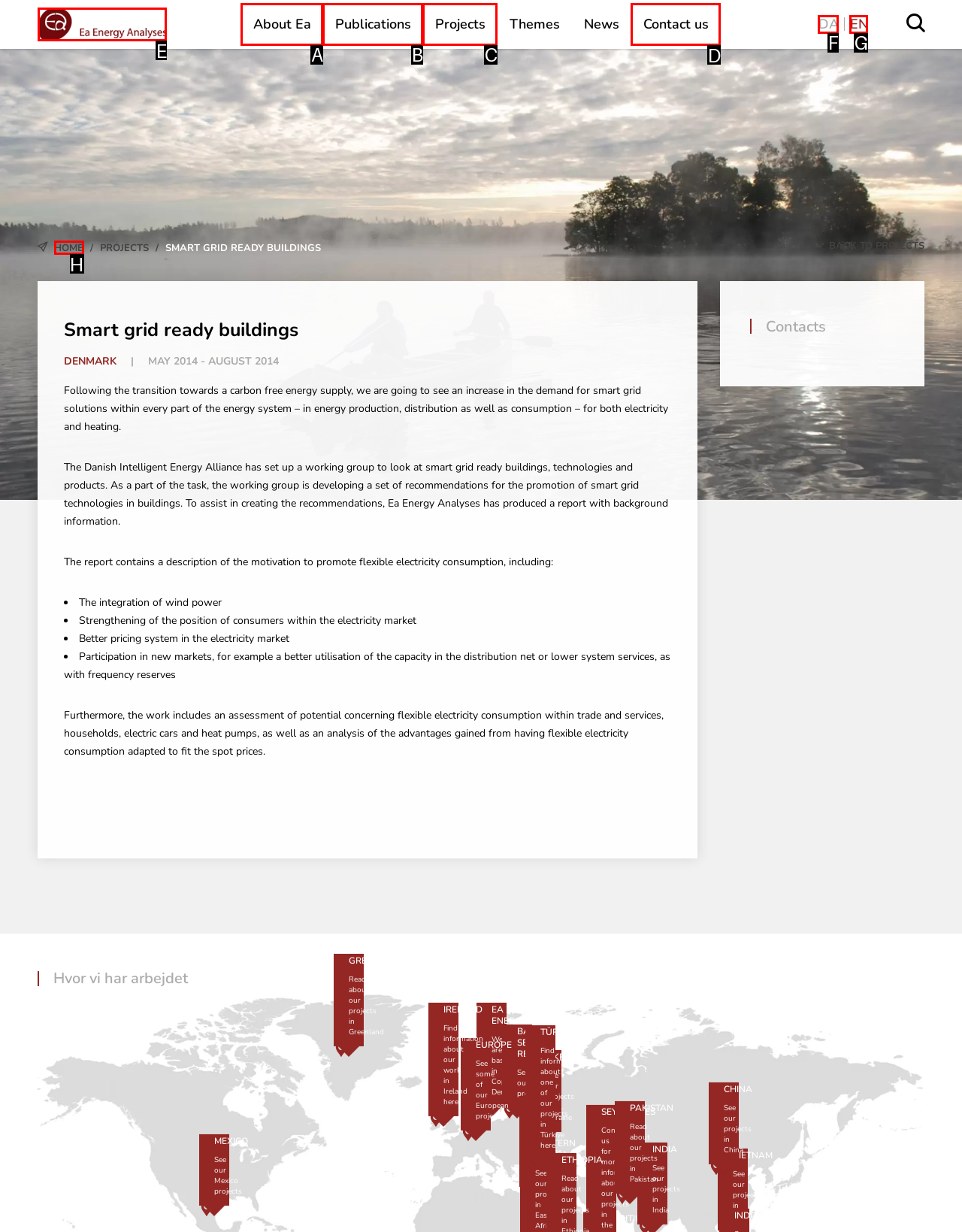Tell me which one HTML element I should click to complete the following task: Contact us Answer with the option's letter from the given choices directly.

D